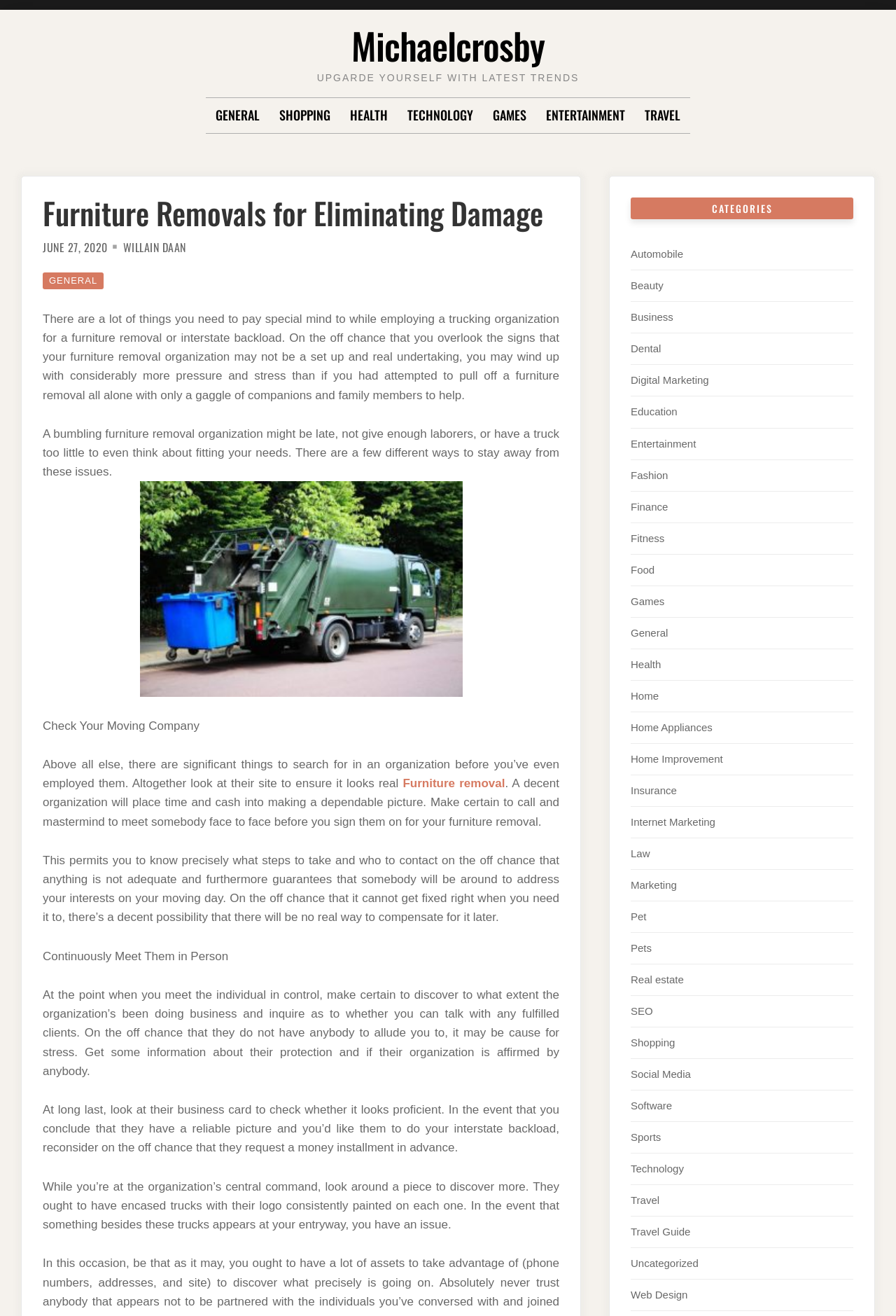What type of image is displayed on the webpage?
Provide a well-explained and detailed answer to the question.

The webpage displays an image related to junk removal, which is likely used to illustrate the topic of furniture removal and the importance of hiring a reliable service provider.